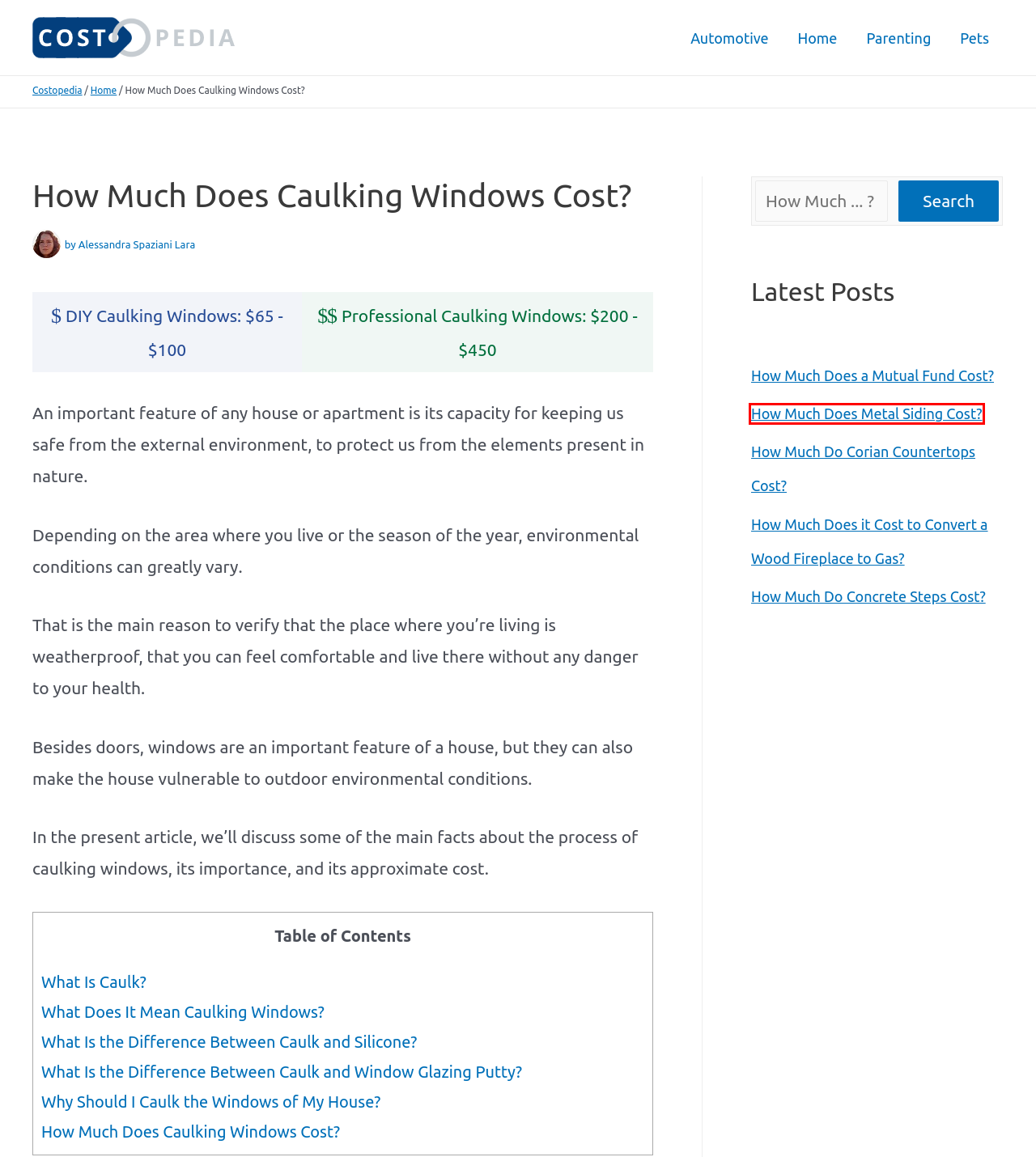You have a screenshot showing a webpage with a red bounding box highlighting an element. Choose the webpage description that best fits the new webpage after clicking the highlighted element. The descriptions are:
A. Parenting - Costopedia
B. Pets - Costopedia
C. Costopedia - Find a Fair Price
D. How Much Does Metal Siding Cost? - Costopedia
E. How Much Does it Cost to Convert a Wood Fireplace to Gas? - Costopedia
F. How Much Do Corian Countertops Cost? - Costopedia
G. Home - Costopedia
H. How Much Do Concrete Steps Cost? - Costopedia

D